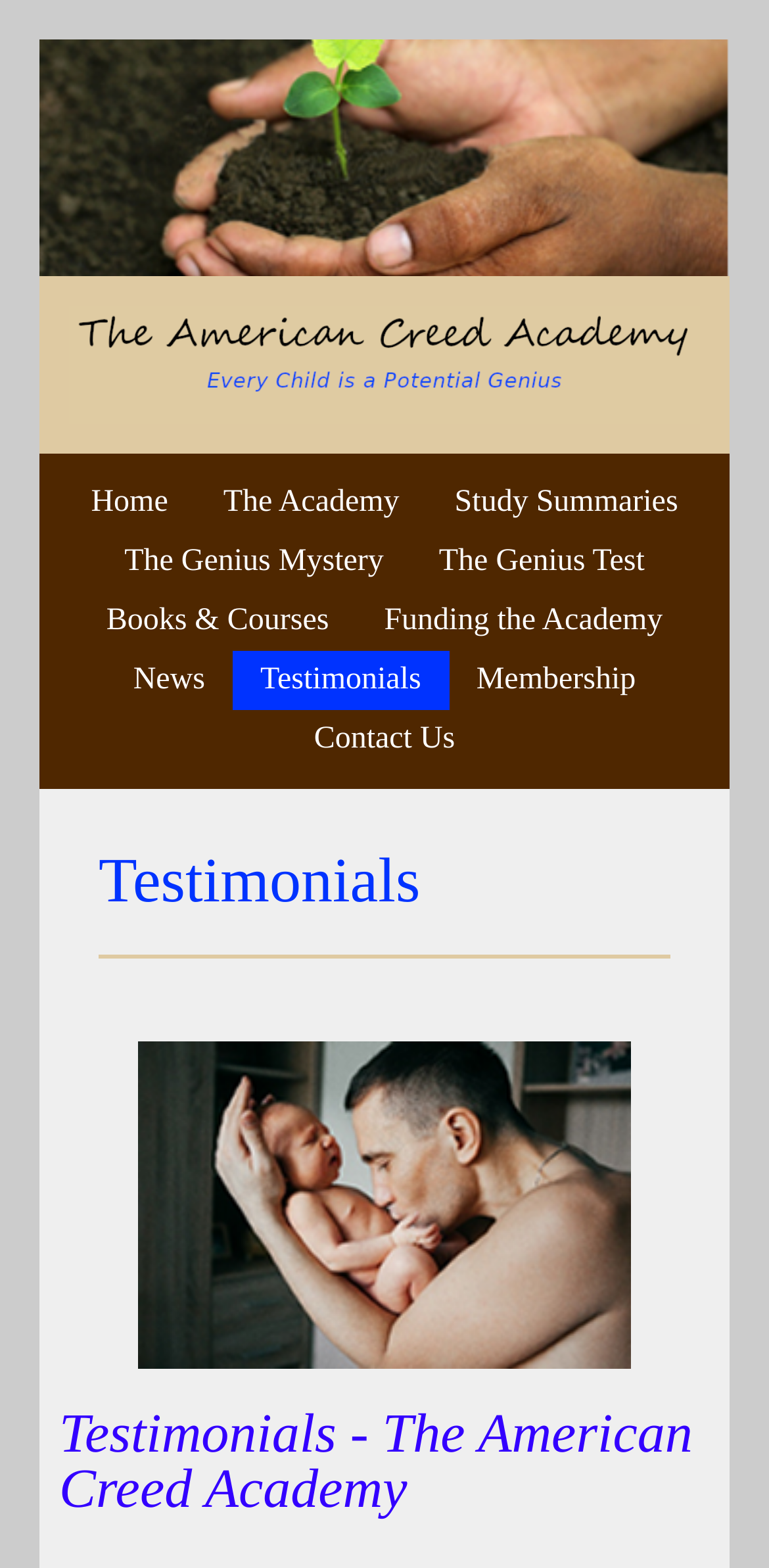How many links are there in the top navigation bar?
Examine the screenshot and reply with a single word or phrase.

10